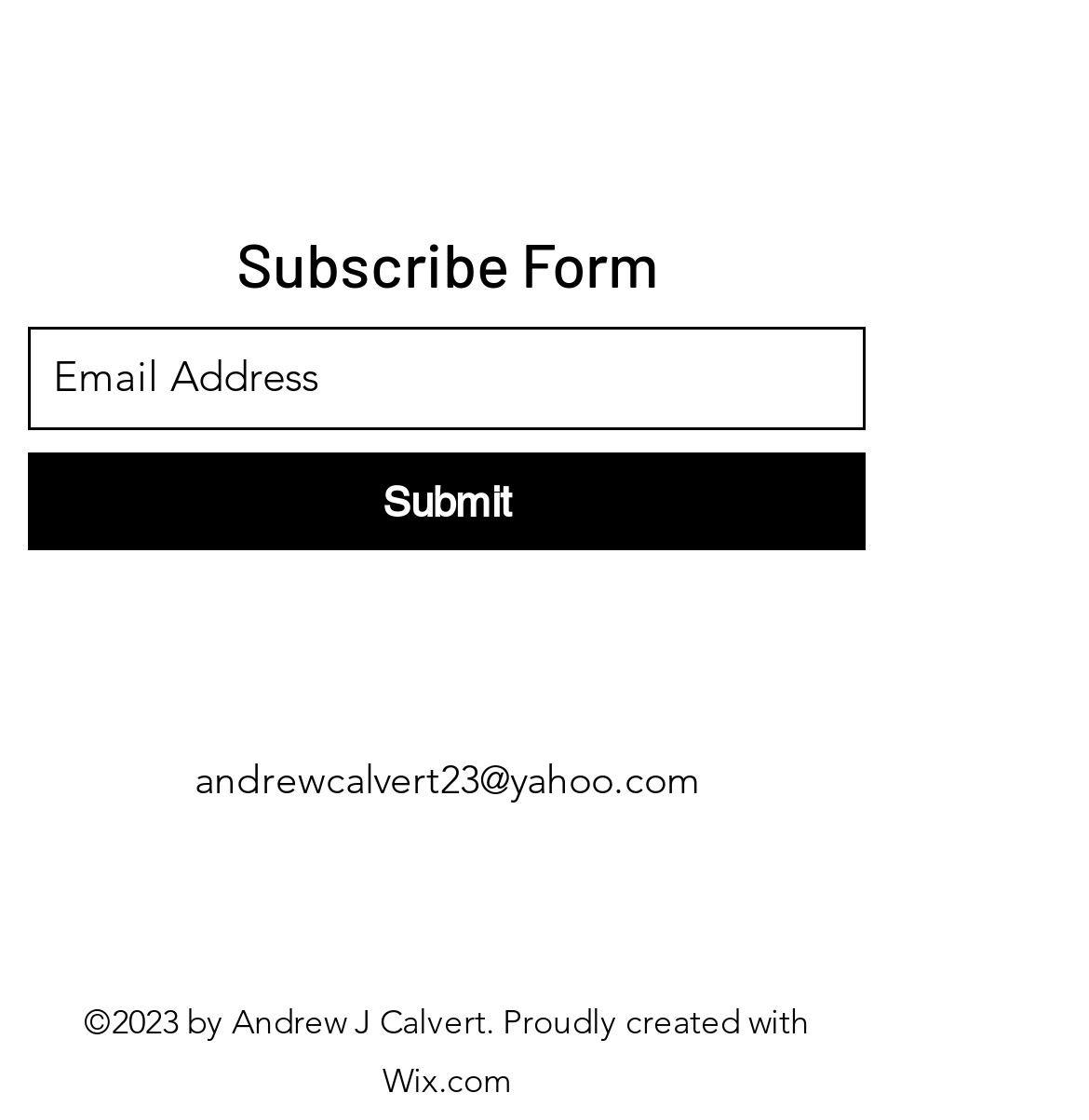Given the webpage screenshot, identify the bounding box of the UI element that matches this description: "Reply".

None